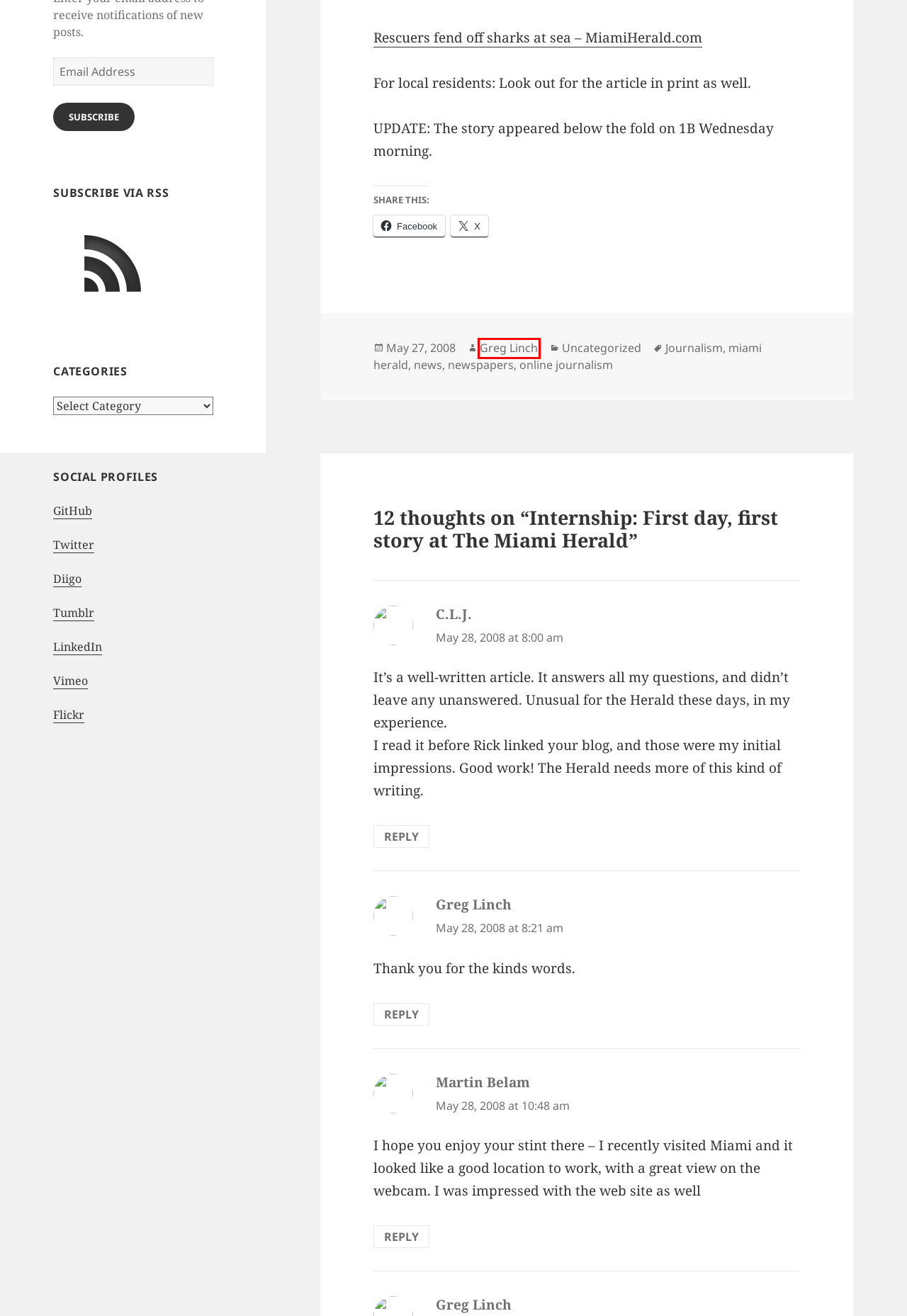You have a screenshot of a webpage with a red bounding box around a UI element. Determine which webpage description best matches the new webpage that results from clicking the element in the bounding box. Here are the candidates:
A. SPJ Mark of Excellence national win and UWIRE 100 nod – The Linchpen
B. https://www.diigo.com
C. Greg Linch – The Linchpen
D. Journalism – The Linchpen
E. online journalism – The Linchpen
F. miami herald – The Linchpen
G. newspapers – The Linchpen
H. news – The Linchpen

C